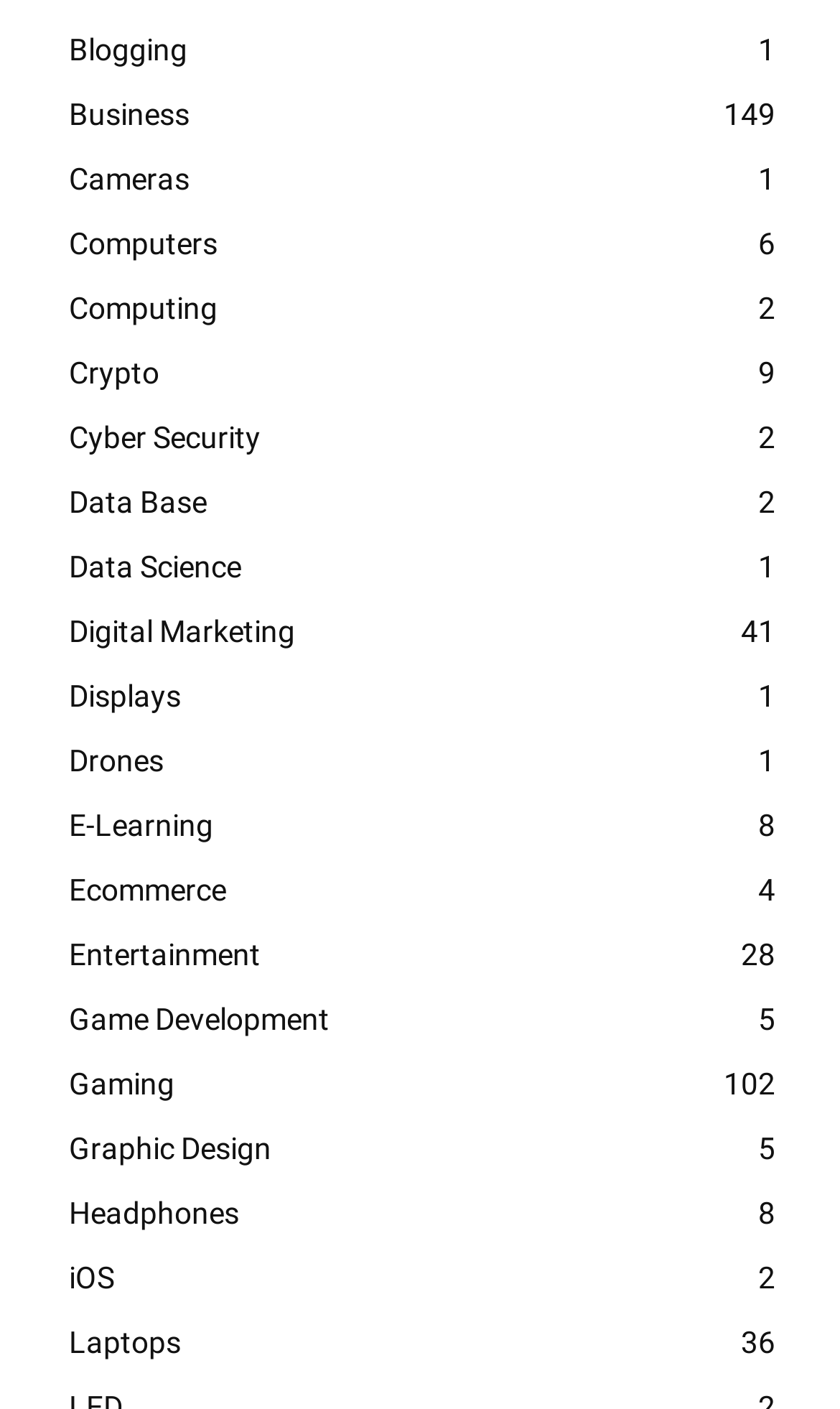With reference to the image, please provide a detailed answer to the following question: What is the category that comes after 'Business' in the list?

By examining the links on the webpage, I found that the category 'Cameras' comes after 'Business' in the list.